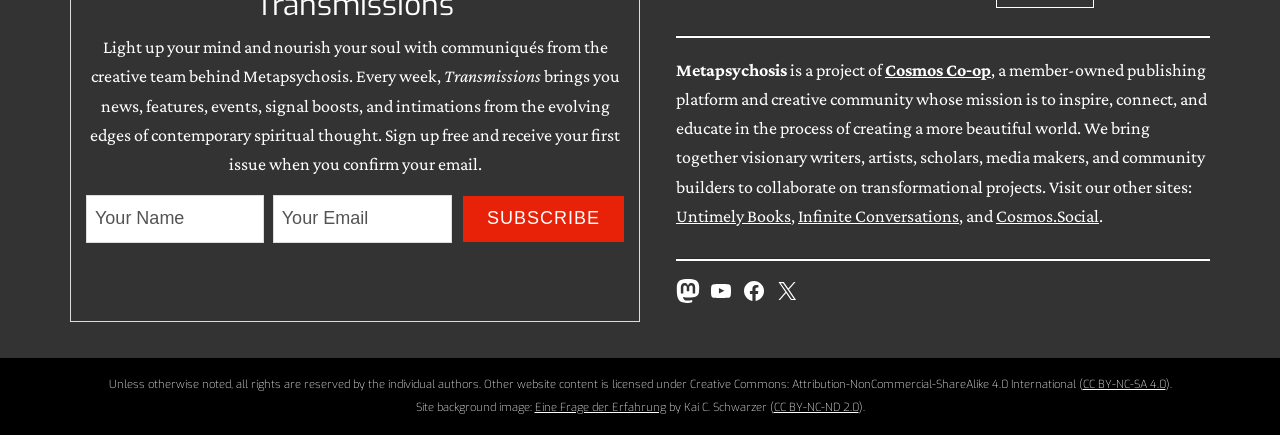Find the bounding box coordinates of the area that needs to be clicked in order to achieve the following instruction: "Follow Metapsychosis on Mastodon". The coordinates should be specified as four float numbers between 0 and 1, i.e., [left, top, right, bottom].

[0.528, 0.66, 0.547, 0.706]